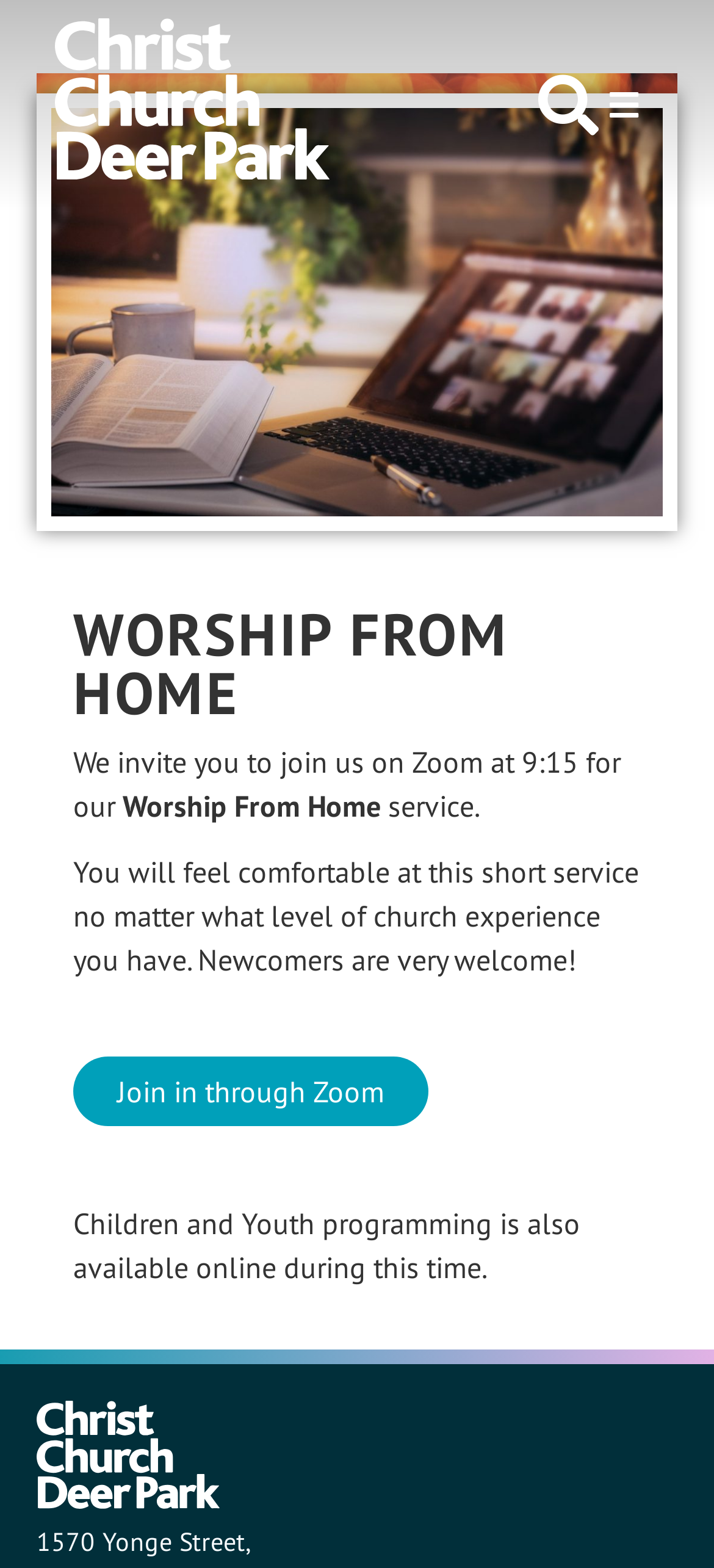Please find and report the primary heading text from the webpage.

WORSHIP FROM HOME